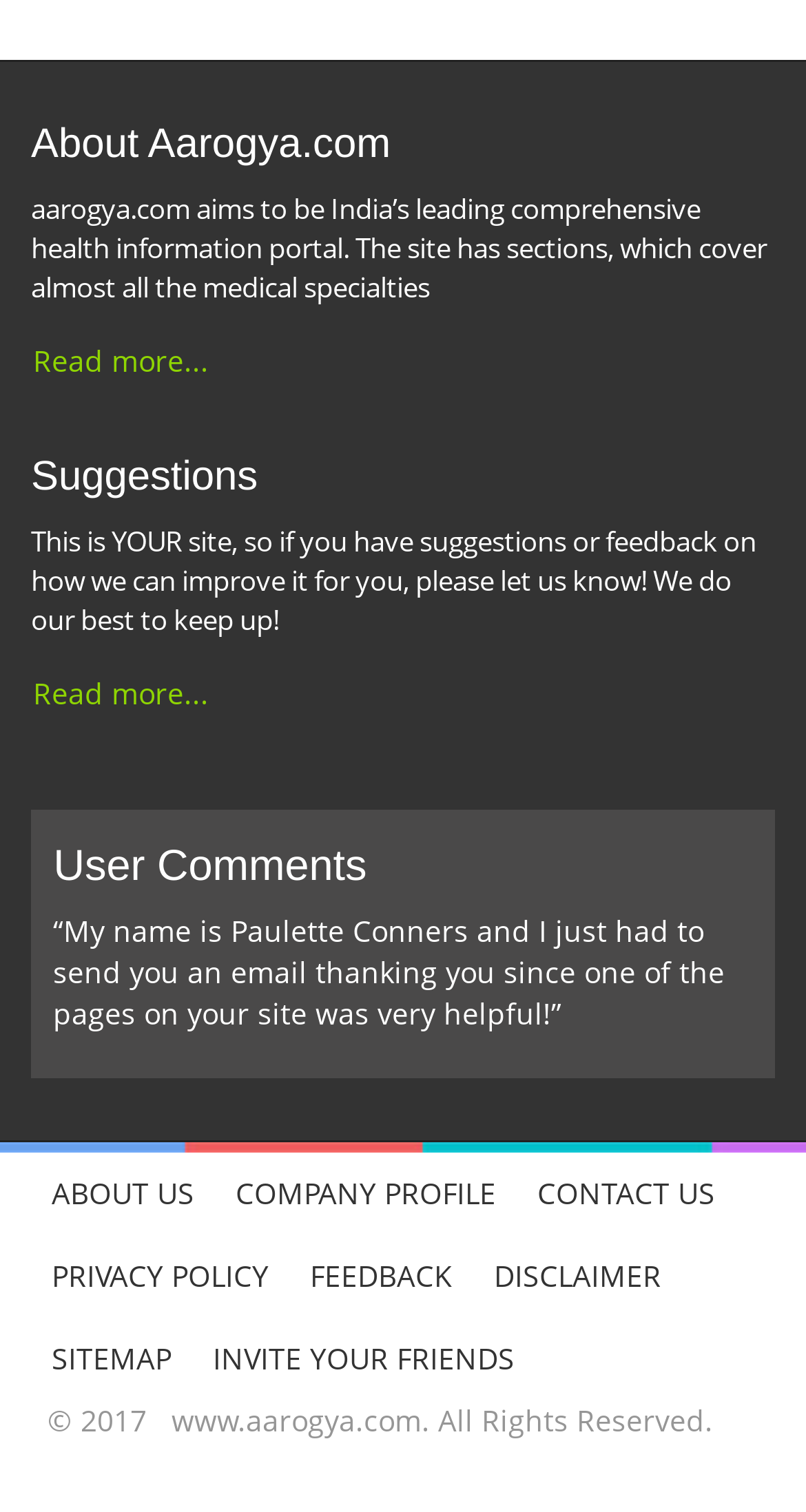Please provide the bounding box coordinates in the format (top-left x, top-left y, bottom-right x, bottom-right y). Remember, all values are floating point numbers between 0 and 1. What is the bounding box coordinate of the region described as: About Us

[0.038, 0.762, 0.267, 0.816]